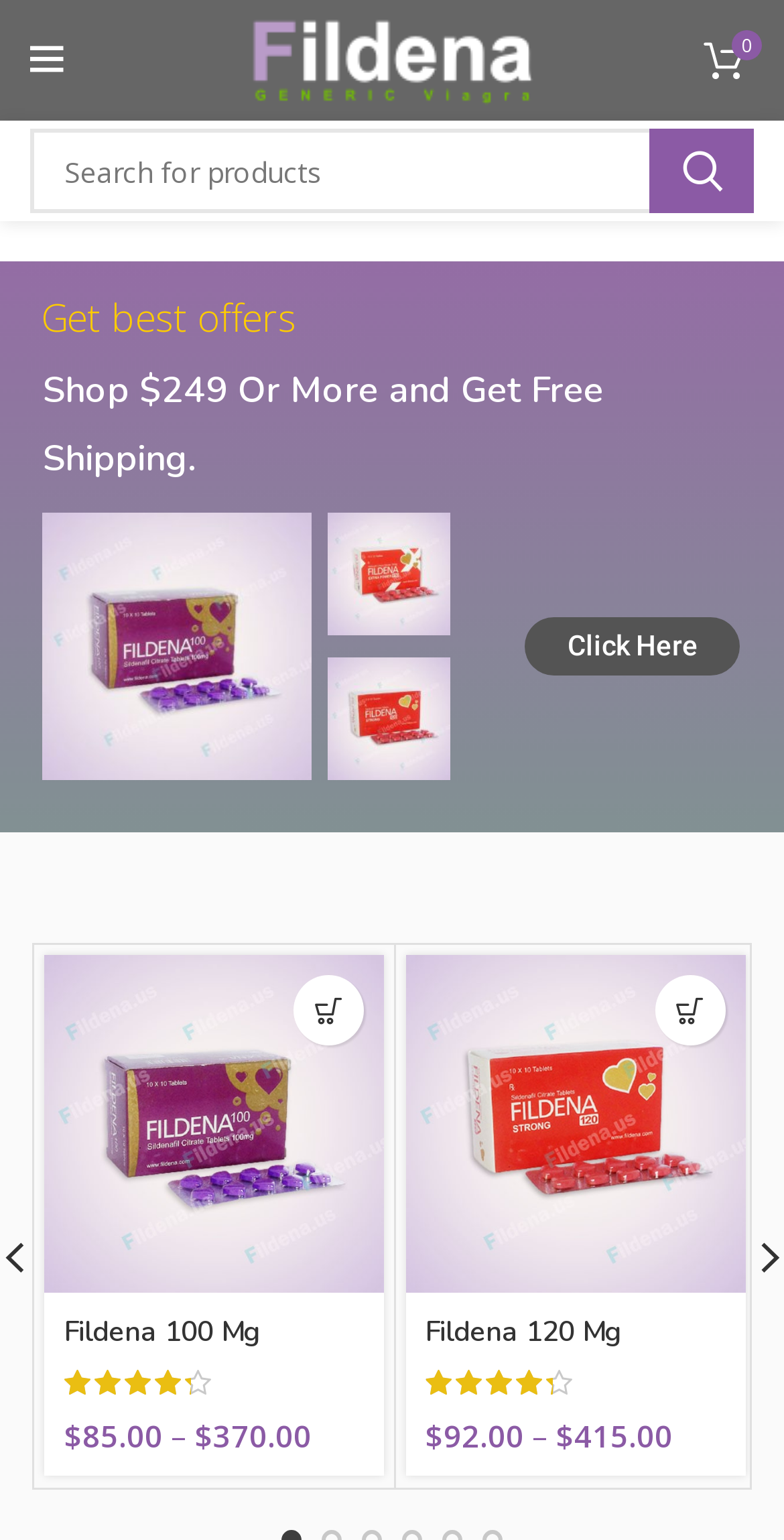Please pinpoint the bounding box coordinates for the region I should click to adhere to this instruction: "Get best offers".

[0.052, 0.189, 0.378, 0.223]